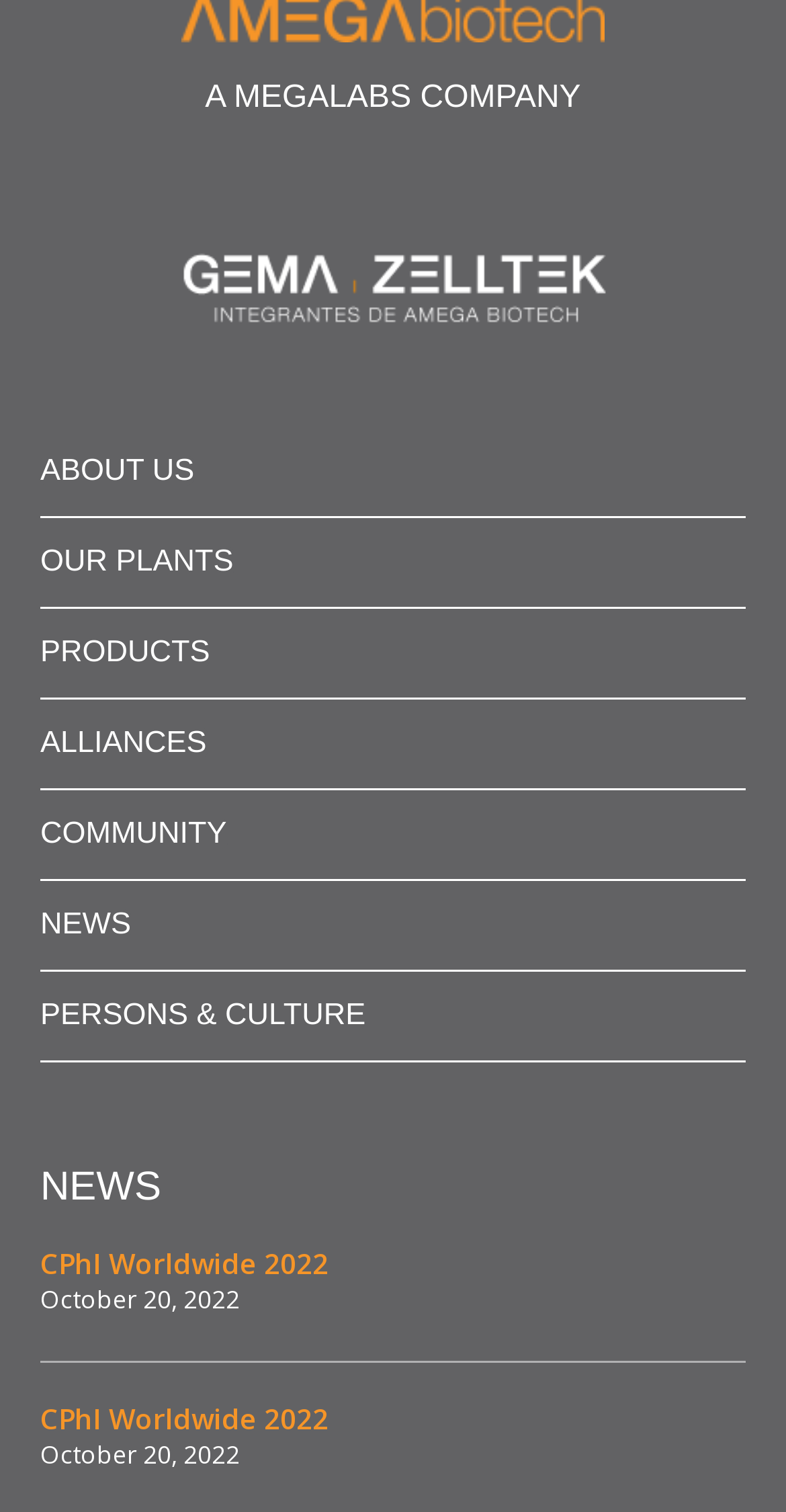How many main sections are there in the top navigation menu?
Please respond to the question thoroughly and include all relevant details.

I counted the number of links in the top navigation menu and found that there are seven main sections: ABOUT US, OUR PLANTS, PRODUCTS, ALLIANCES, COMMUNITY, NEWS, and PERSONS & CULTURE.